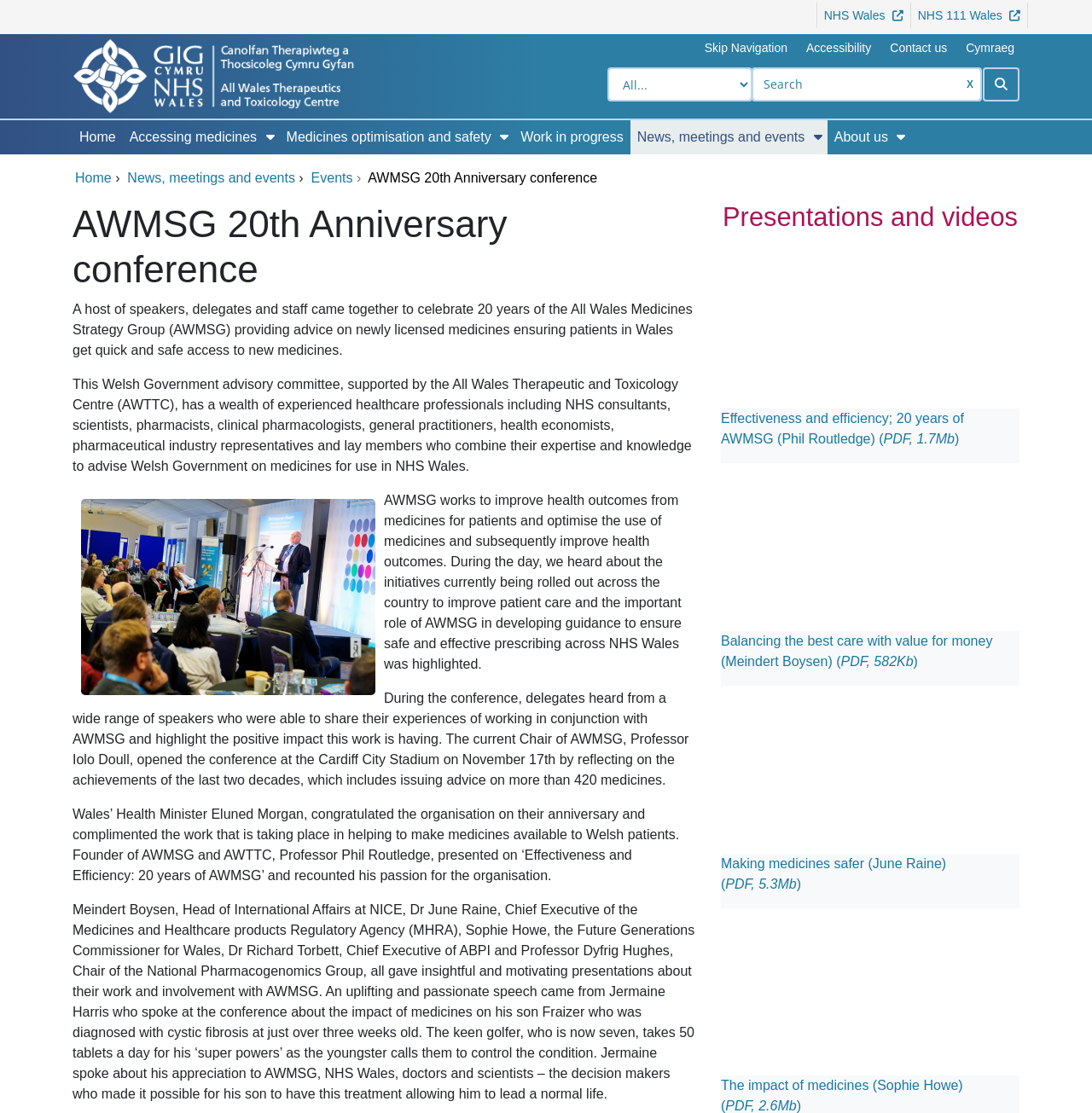Could you provide the bounding box coordinates for the portion of the screen to click to complete this instruction: "Go to Module 4: Deliver data-driven strategic insights"?

None